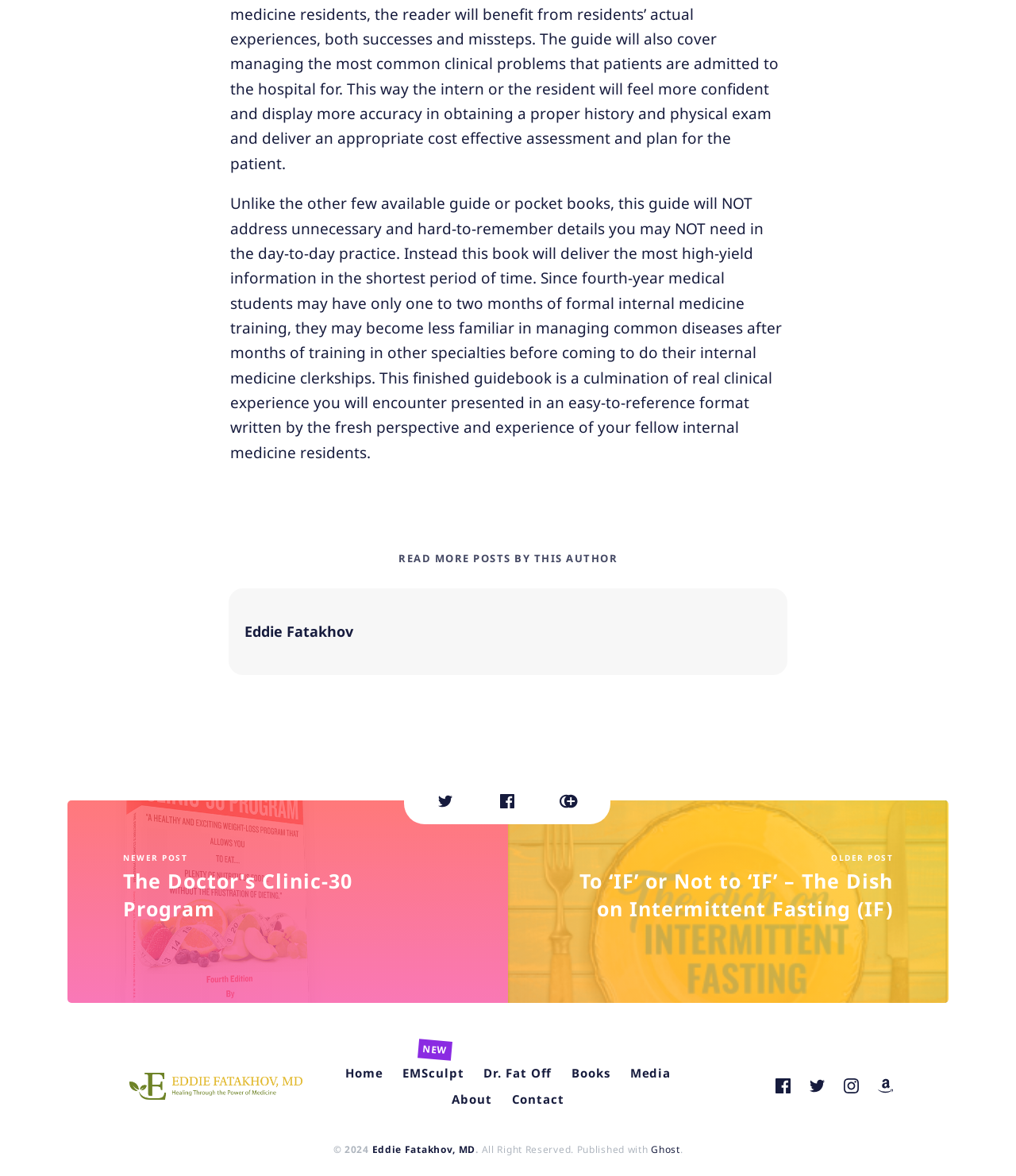Please provide the bounding box coordinates for the element that needs to be clicked to perform the instruction: "Click the link to view newer post". The coordinates must consist of four float numbers between 0 and 1, formatted as [left, top, right, bottom].

[0.066, 0.681, 0.5, 0.853]